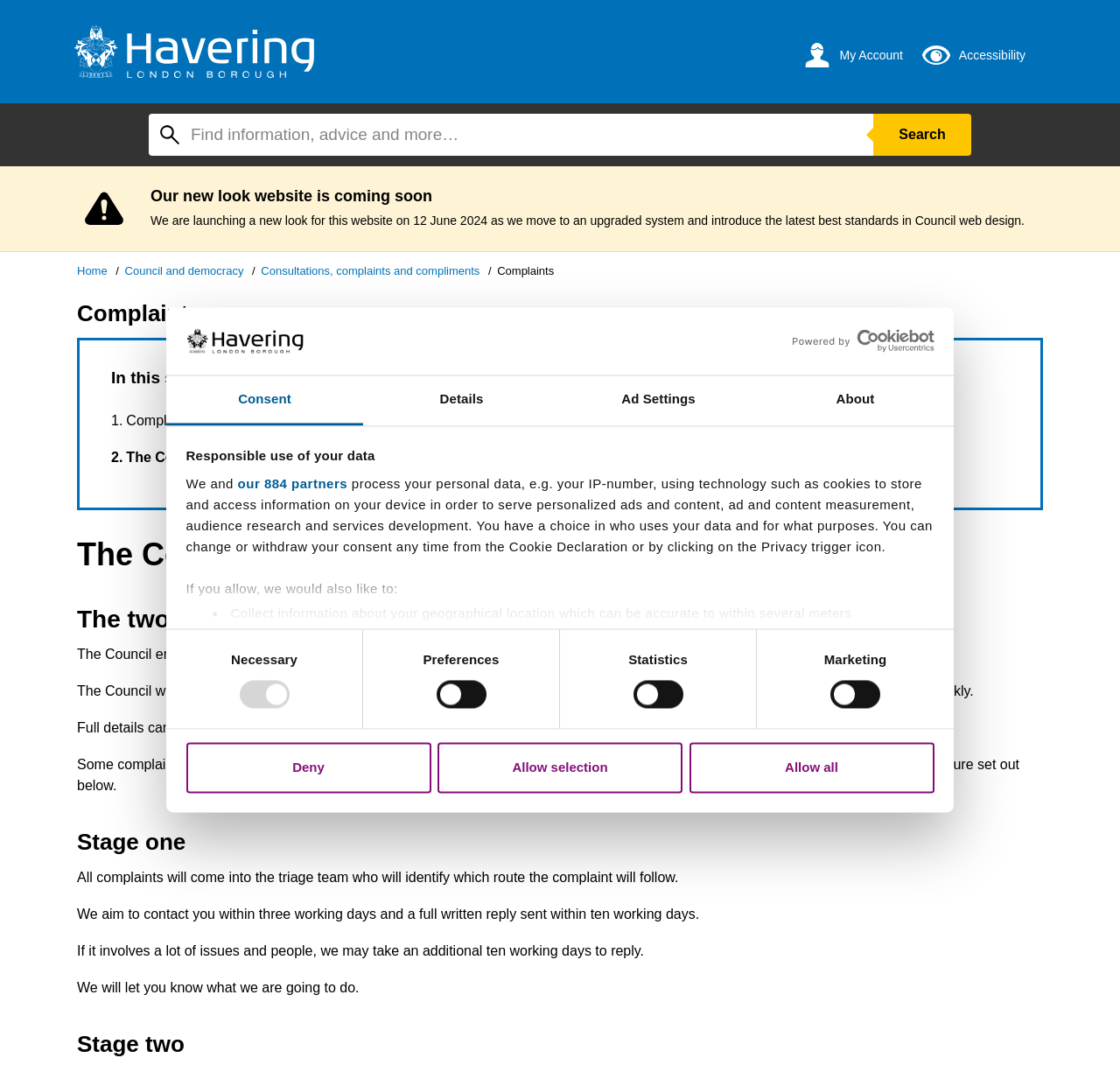Bounding box coordinates are specified in the format (top-left x, top-left y, bottom-right x, bottom-right y). All values are floating point numbers bounded between 0 and 1. Please provide the bounding box coordinate of the region this sentence describes: About

[0.676, 0.35, 0.852, 0.397]